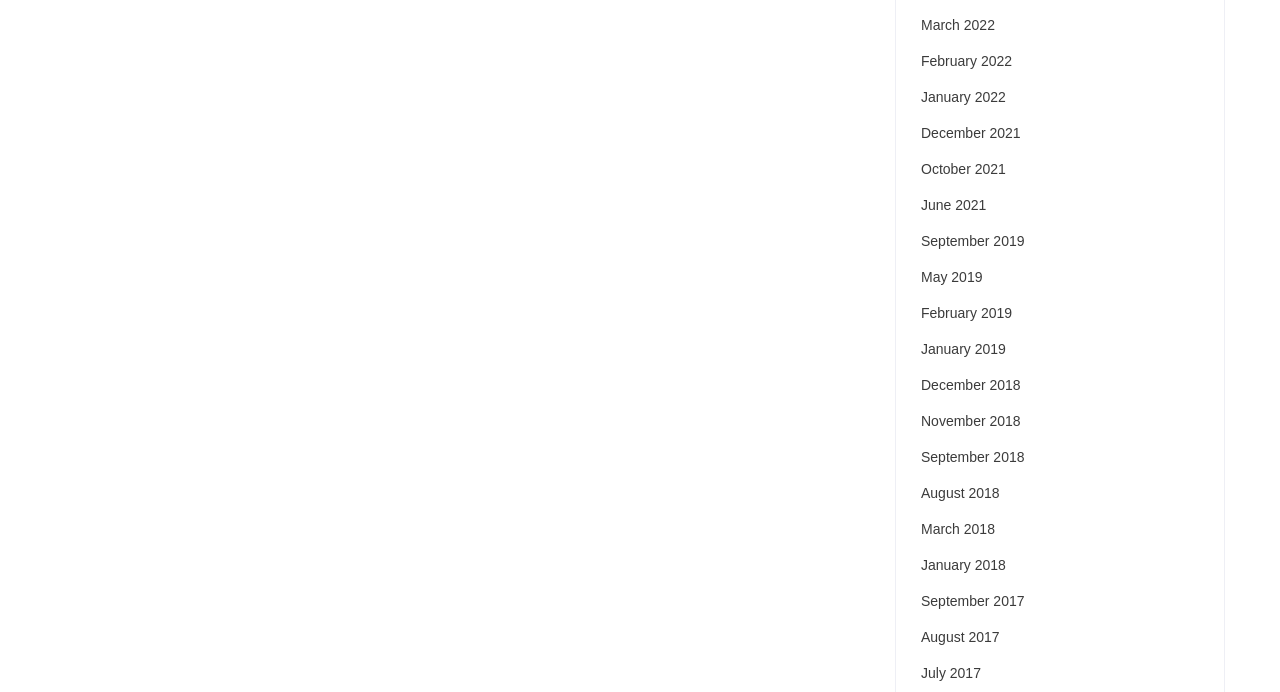What is the earliest year listed?
Based on the screenshot, answer the question with a single word or phrase.

2017